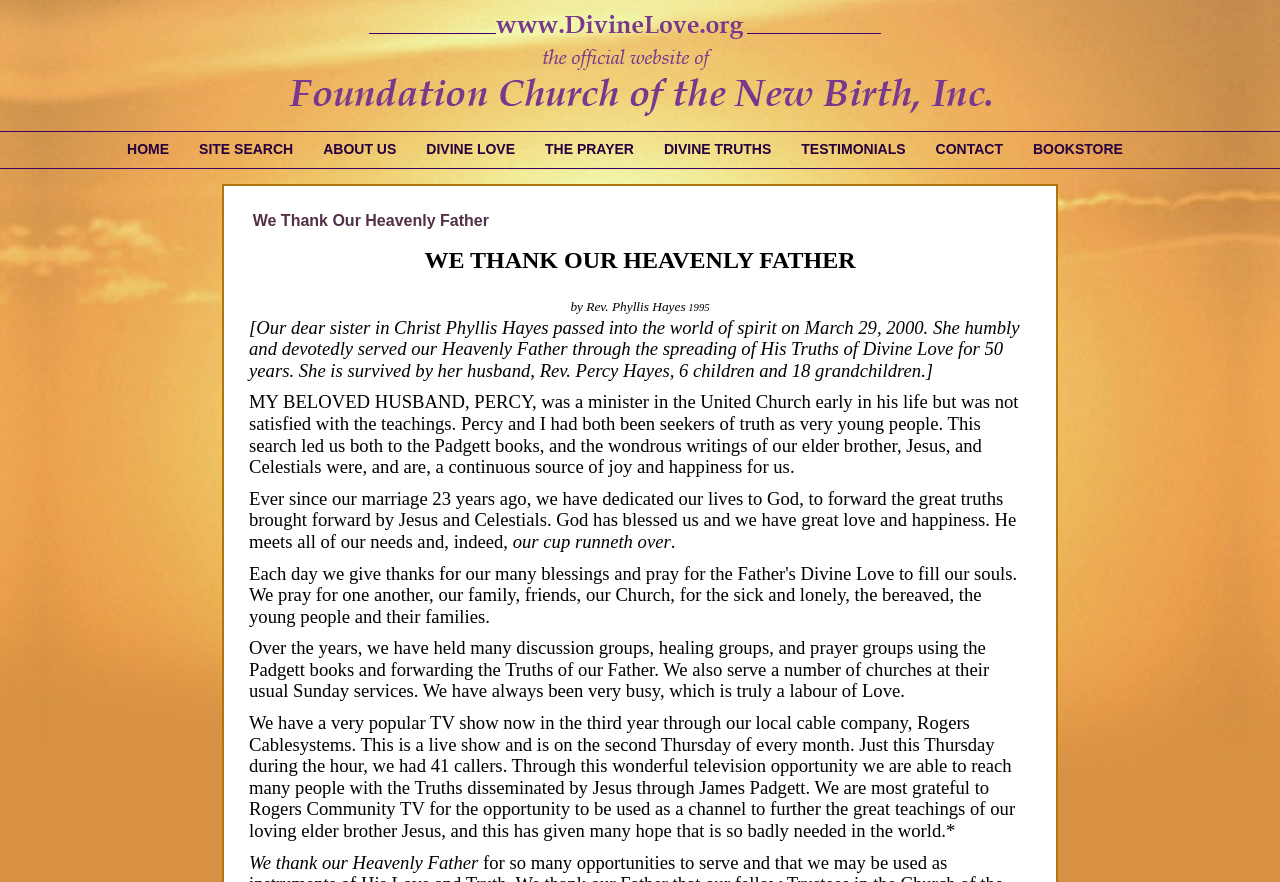Provide a thorough description of the webpage's content and layout.

The webpage is dedicated to the Foundation Church of the New Birth, with a prominent image of the church's logo at the top center of the page. Below the logo, there is a horizontal navigation menu with 9 links: HOME, SITE SEARCH, ABOUT US, DIVINE LOVE, THE PRAYER, DIVINE TRUTHS, TESTIMONIALS, CONTACT, and BOOKSTORE. These links are evenly spaced and take up the entire width of the page.

The main content of the page is divided into sections, with a title "We Thank Our Heavenly Father" in a large font size. Below the title, there is a brief message from Rev. Phyllis Hayes, followed by a paragraph about her life and dedication to spreading the Truths of Divine Love. 

The page then continues with a series of paragraphs written by Rev. Phyllis Hayes, describing her journey with her husband Rev. Percy Hayes, their search for truth, and their dedication to God. The text is arranged in a single column, with each paragraph separated by a small gap.

At the bottom of the page, there is a final message of gratitude to their Heavenly Father. Overall, the webpage has a simple and clean layout, with a focus on sharing the message and teachings of the Foundation Church of the New Birth.